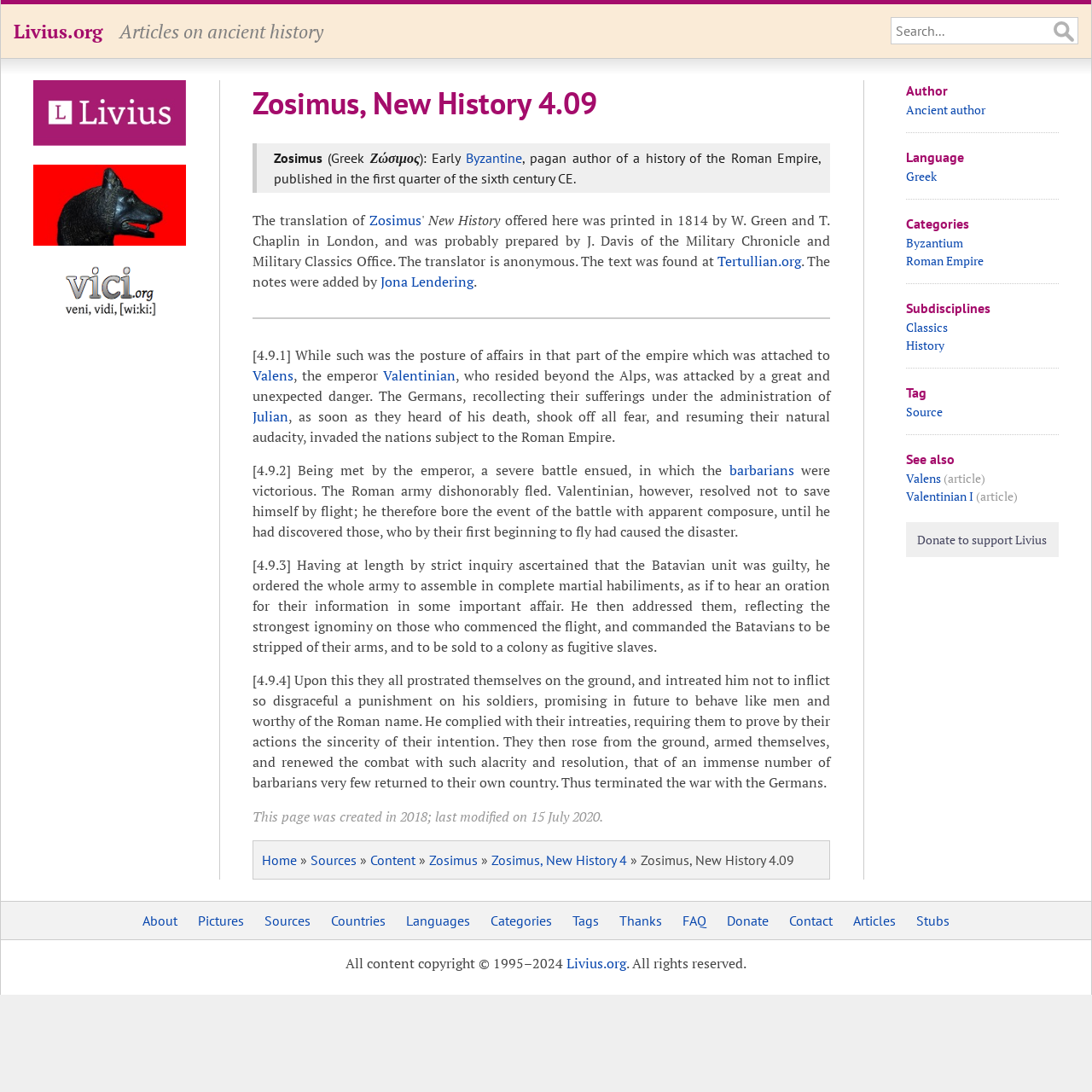Using the information in the image, could you please answer the following question in detail:
What is the name of the ancient historian?

The webpage is about Zosimus, New History 4.09, and the author's name is mentioned in the heading and throughout the text.